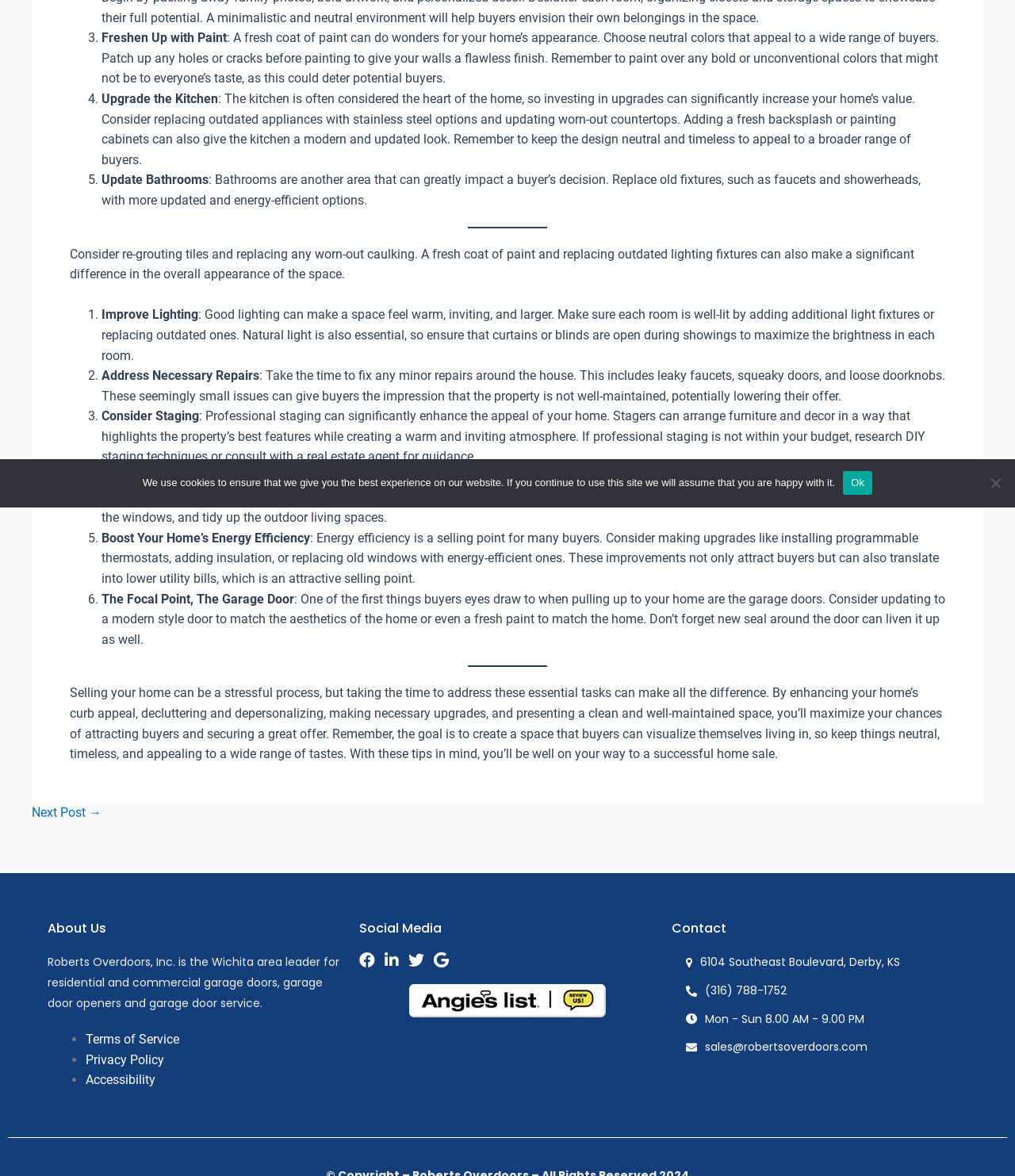Show the bounding box coordinates for the HTML element described as: "Accessibility".

[0.084, 0.912, 0.153, 0.925]